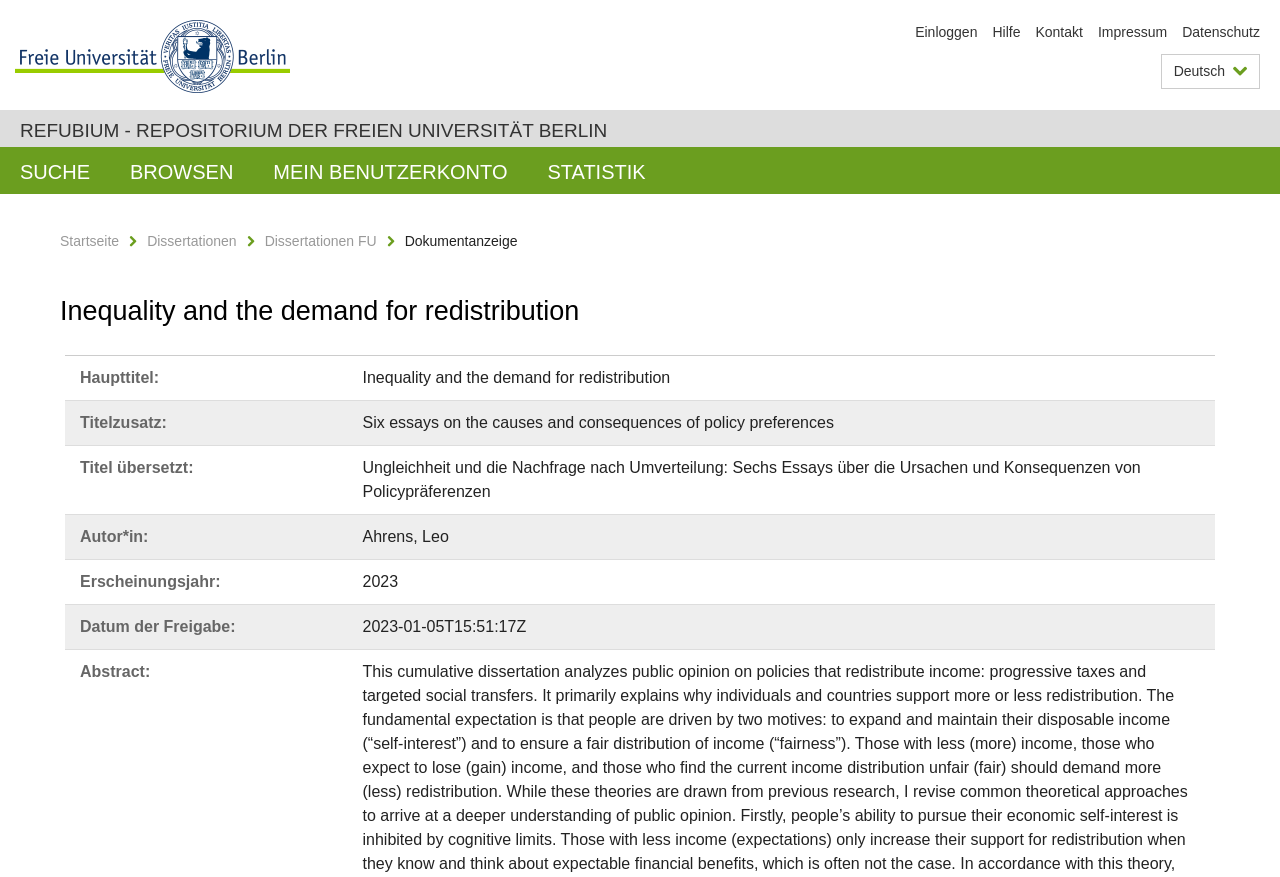Given the description of the UI element: "access to higher quality downloads", predict the bounding box coordinates in the form of [left, top, right, bottom], with each value being a float between 0 and 1.

None